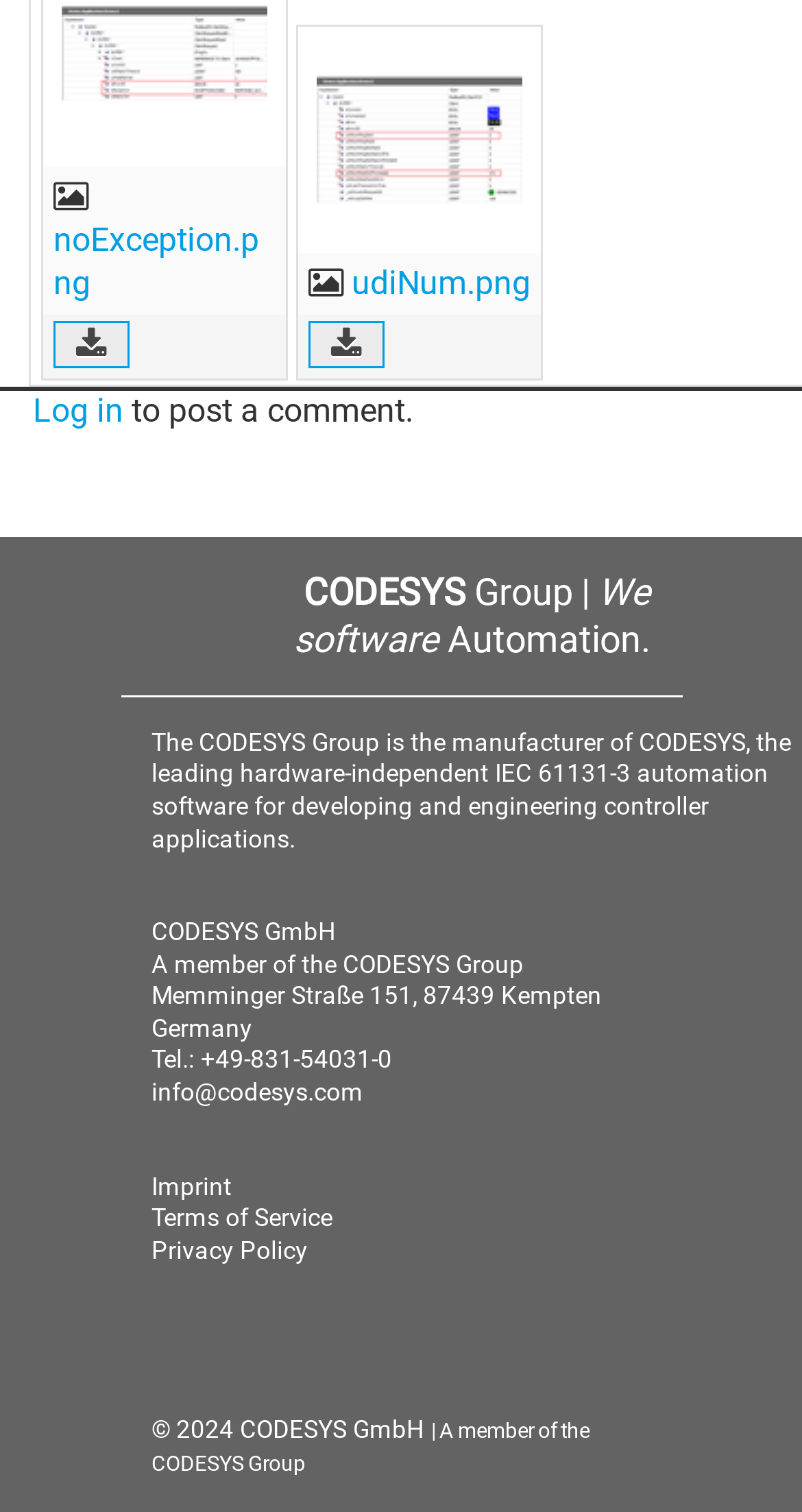Find the bounding box coordinates for the area you need to click to carry out the instruction: "download a file". The coordinates should be four float numbers between 0 and 1, indicated as [left, top, right, bottom].

[0.066, 0.213, 0.161, 0.244]